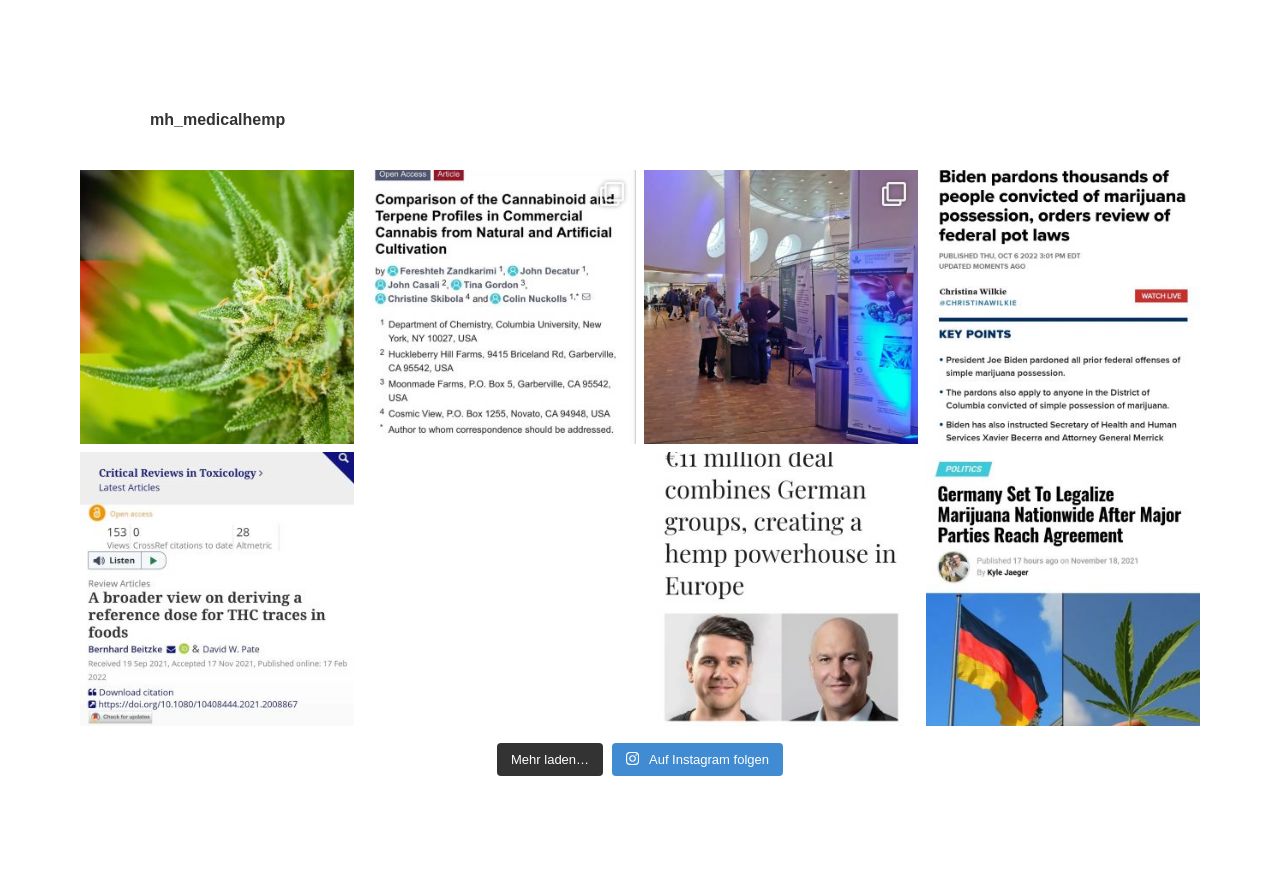Determine the bounding box coordinates of the target area to click to execute the following instruction: "Load more posts."

[0.388, 0.836, 0.471, 0.874]